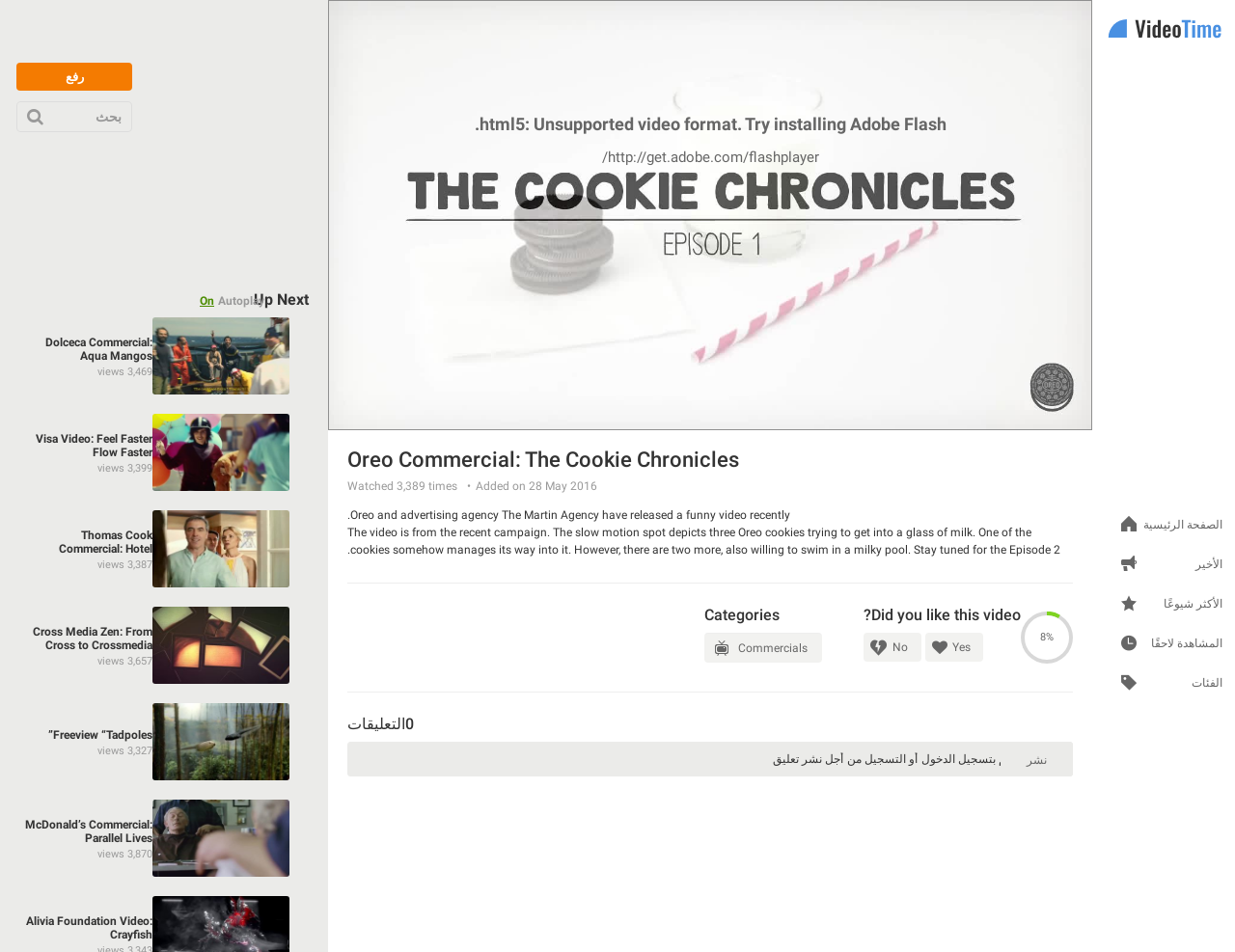Provide the bounding box coordinates of the UI element this sentence describes: "رفع".

[0.012, 0.066, 0.105, 0.095]